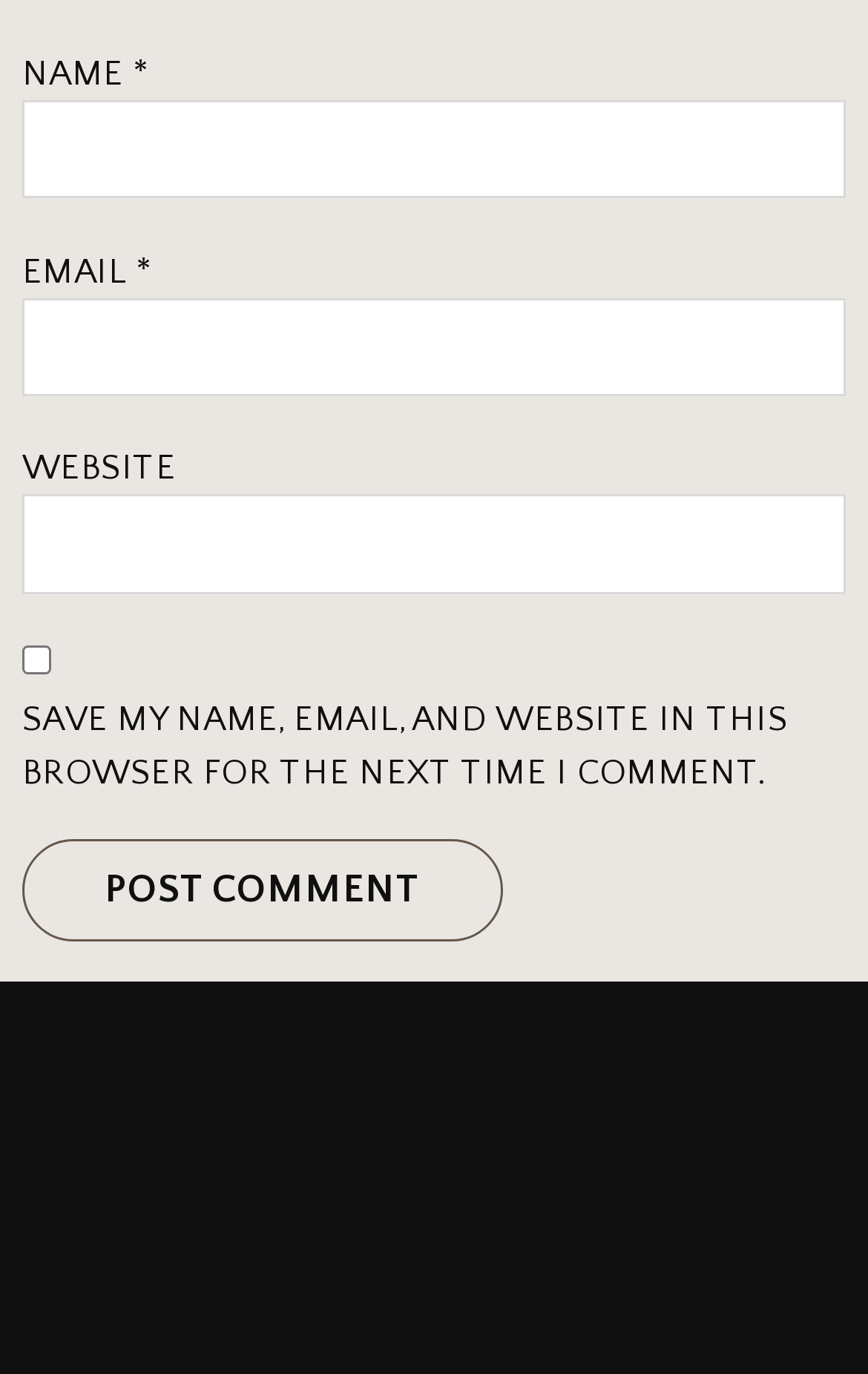What is the first field to fill in the form?
Refer to the image and provide a one-word or short phrase answer.

NAME